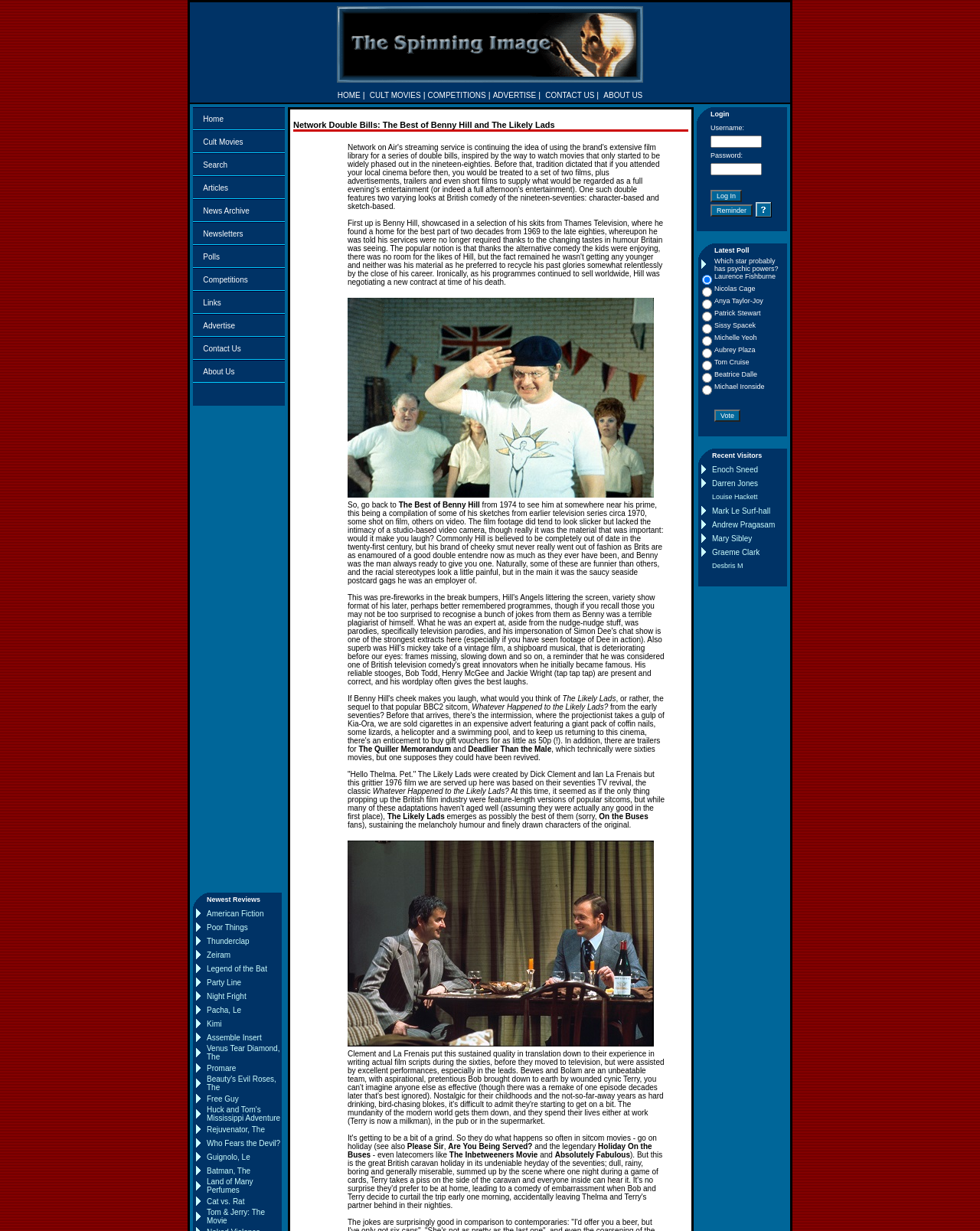Please locate the bounding box coordinates of the region I need to click to follow this instruction: "Check out American Fiction".

[0.211, 0.738, 0.269, 0.745]